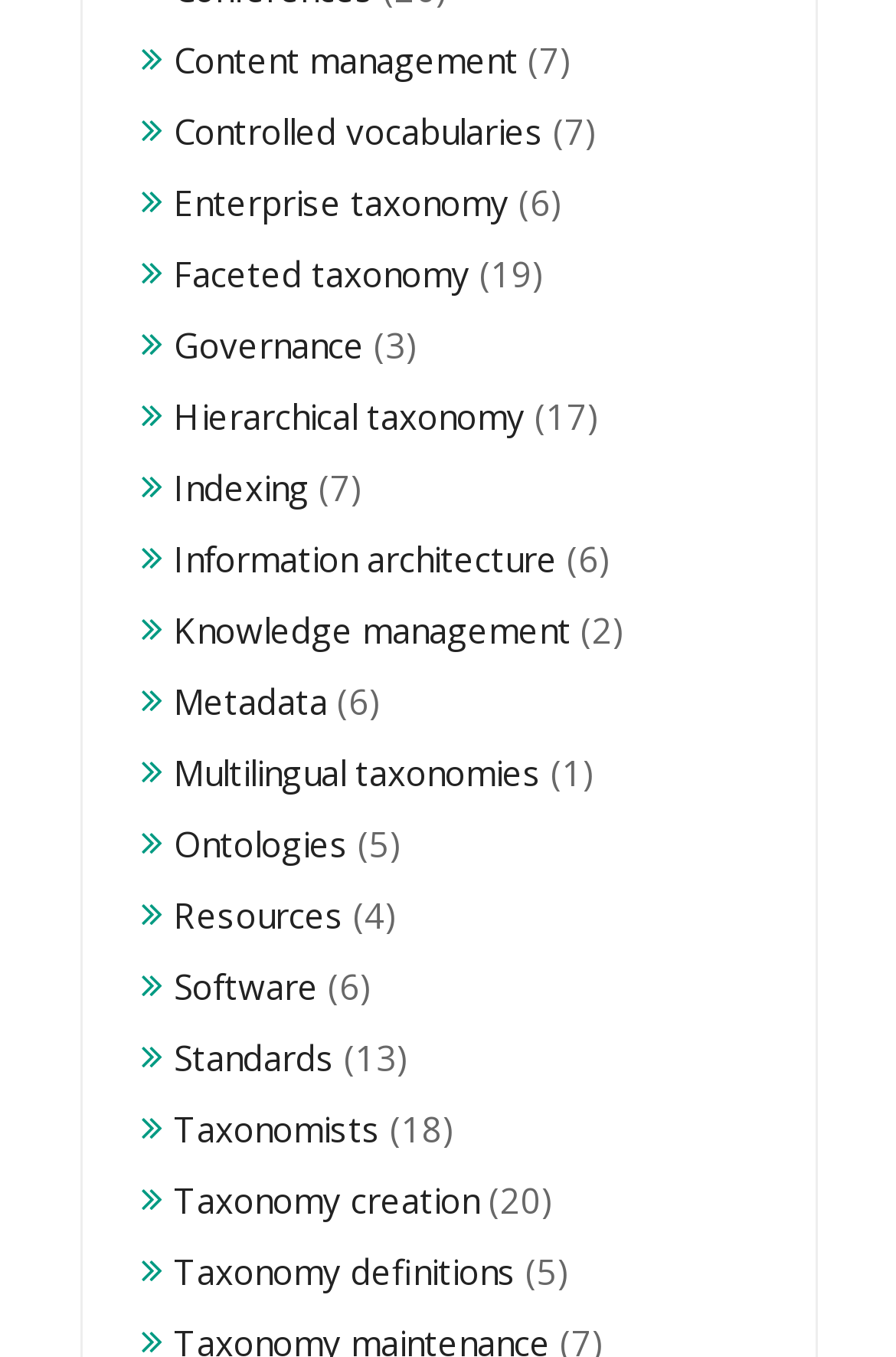Locate the bounding box coordinates of the element's region that should be clicked to carry out the following instruction: "Visit 'Enterprise taxonomy'". The coordinates need to be four float numbers between 0 and 1, i.e., [left, top, right, bottom].

[0.194, 0.132, 0.568, 0.166]